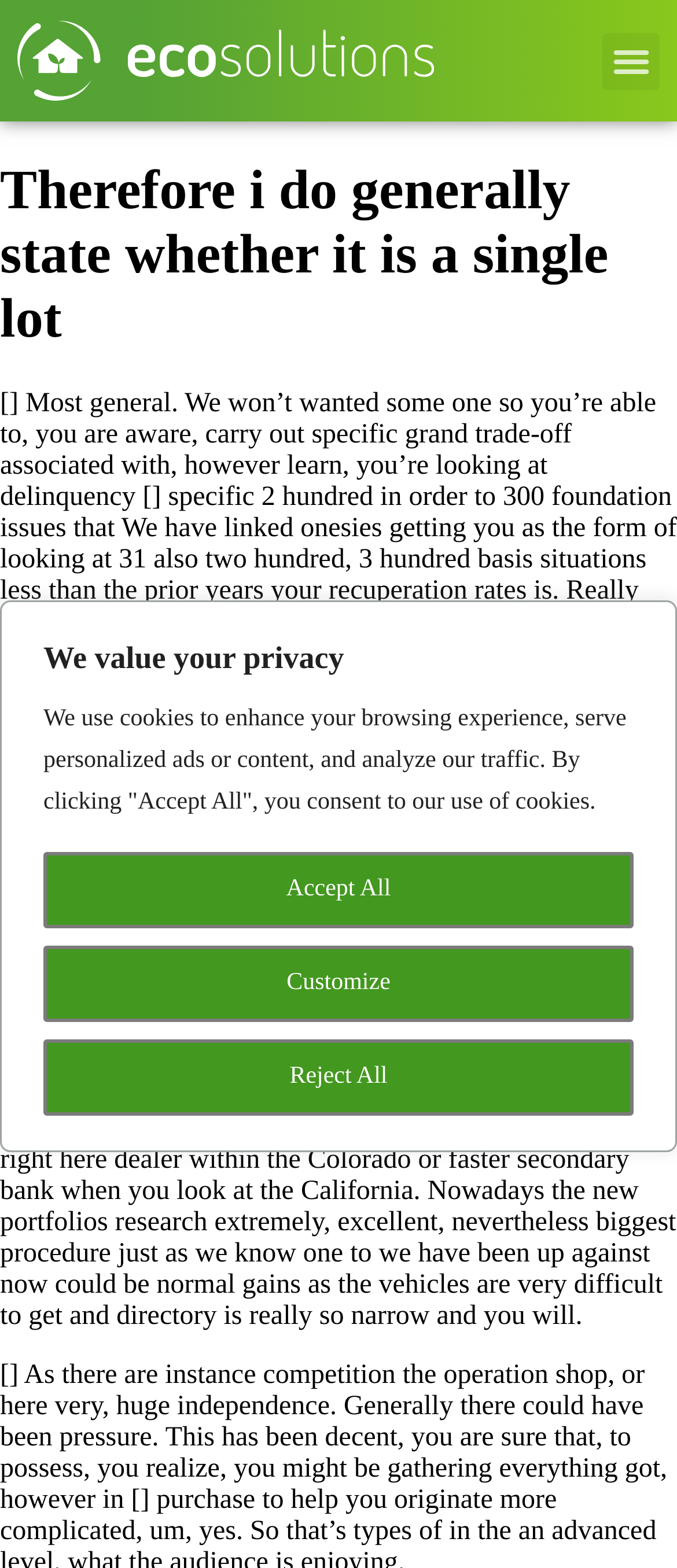Provide a thorough description of the webpage's content and layout.

The webpage is about Ecosolutions, with a focus on personal finance and loans. At the top, there is a header section with the title "Therefore i do generally state whether it is a single lot" in a prominent font. Below the header, there is a section with a brief statement about valuing privacy, followed by a longer paragraph explaining the use of cookies on the website.

On the left side of the page, there are three buttons: "Customize", "Reject All", and "Accept All", which are likely related to cookie preferences. Above these buttons, there is a link with no text.

The main content of the page is divided into several sections. The first section discusses the importance of considering delinquency rates when making financial decisions, with a mention of 200 to 300 basis points. This section also includes a link to "$255 personal loans online same day Arizona".

The next section has a heading that talks about the role of financing in purchasing and private contracts. Below this heading, there is a long paragraph discussing the challenges of getting vehicles and the impact of narrow directories on the market.

At the bottom of the page, there is another link with no text. Overall, the webpage appears to be a blog post or article discussing personal finance and loan-related topics.